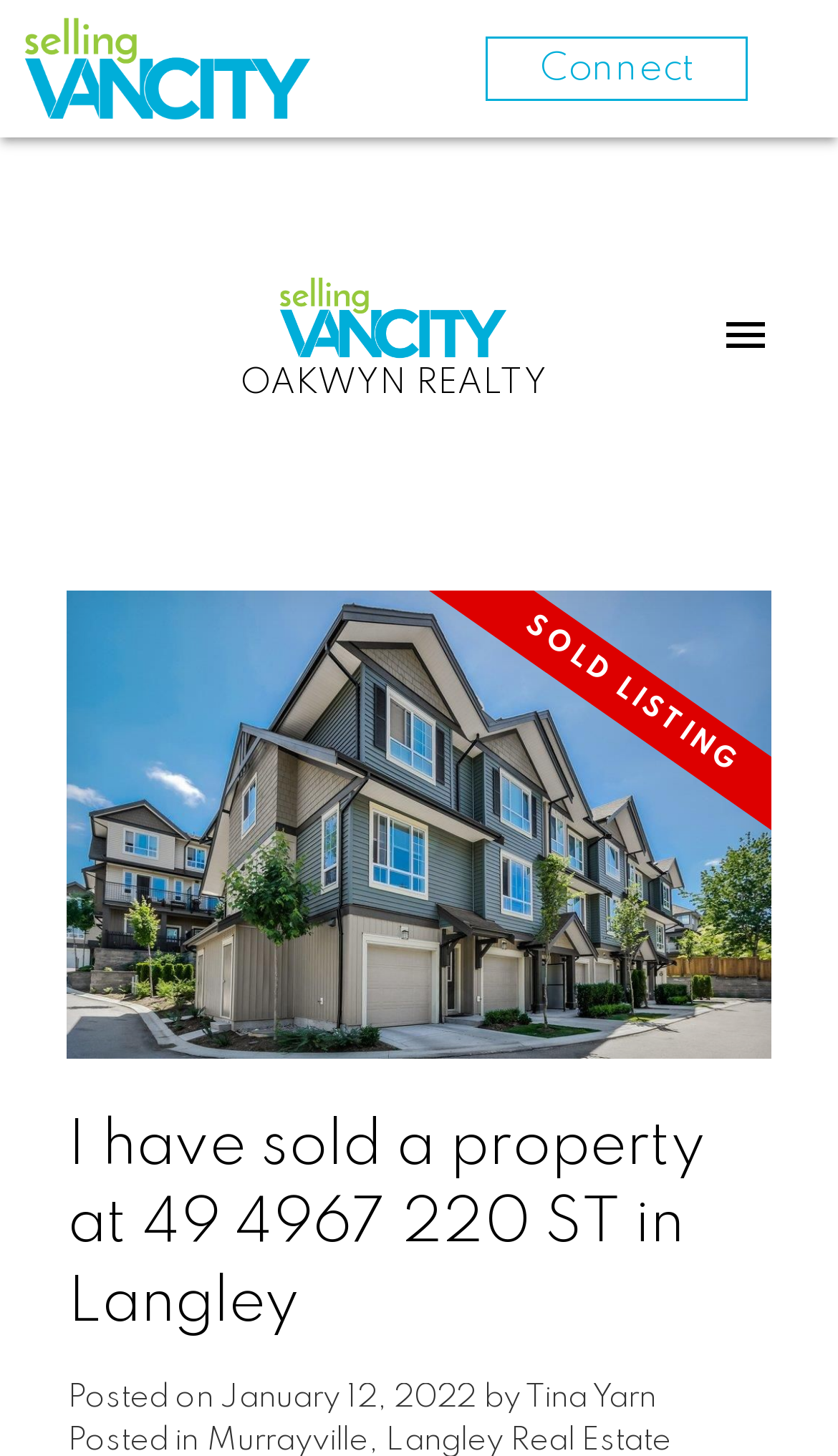What is the name of the realty company?
Look at the screenshot and provide an in-depth answer.

By examining the webpage content, specifically the heading 'OAKWYN REALTY', we can determine that the name of the realty company is OAKWYN REALTY.